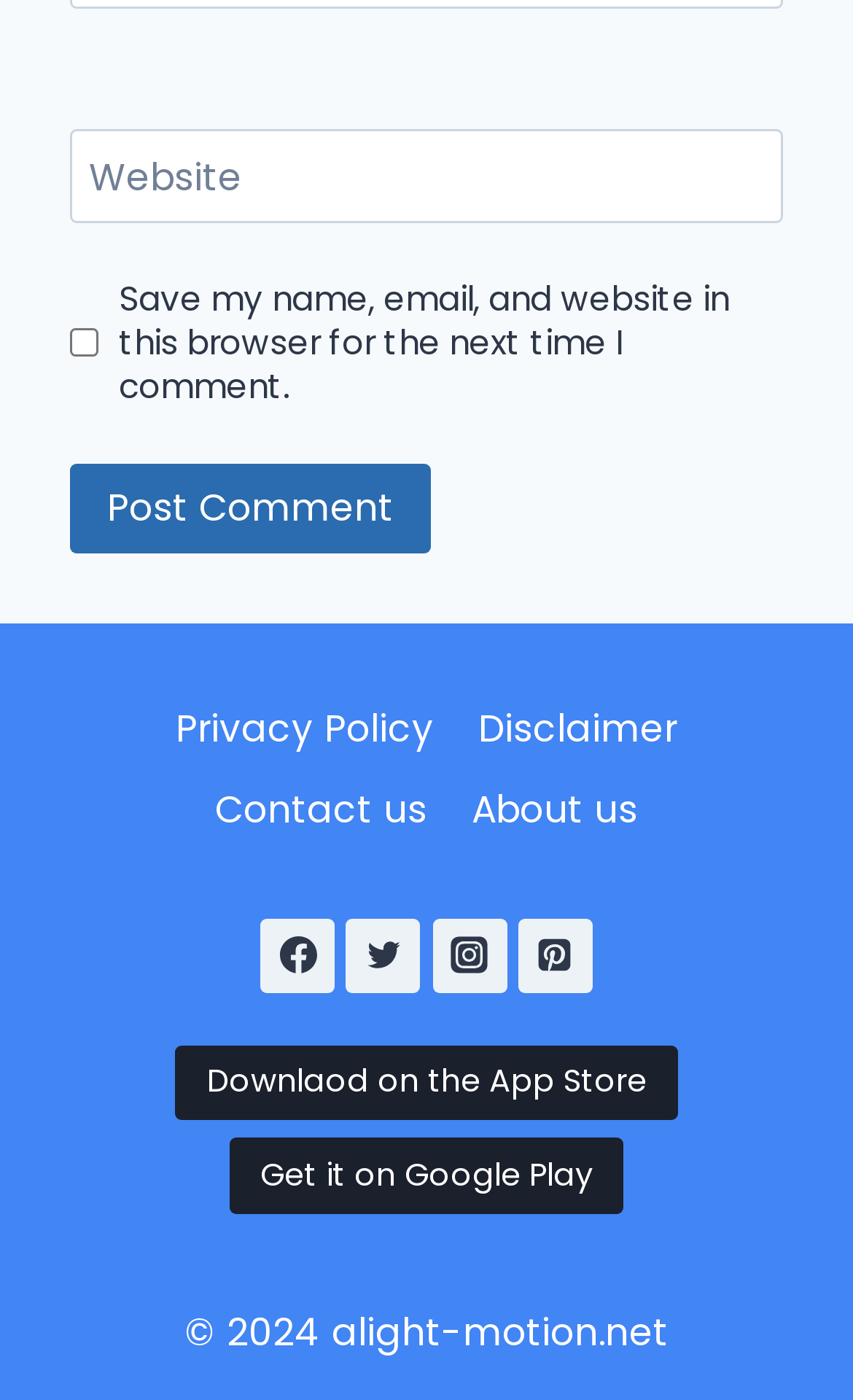Please analyze the image and provide a thorough answer to the question:
What is the footer section?

The footer section of the webpage is labeled as 'Footer Navigation' and contains links to various pages such as Privacy Policy, Disclaimer, Contact us, and About us, which are typical components of a website's footer.